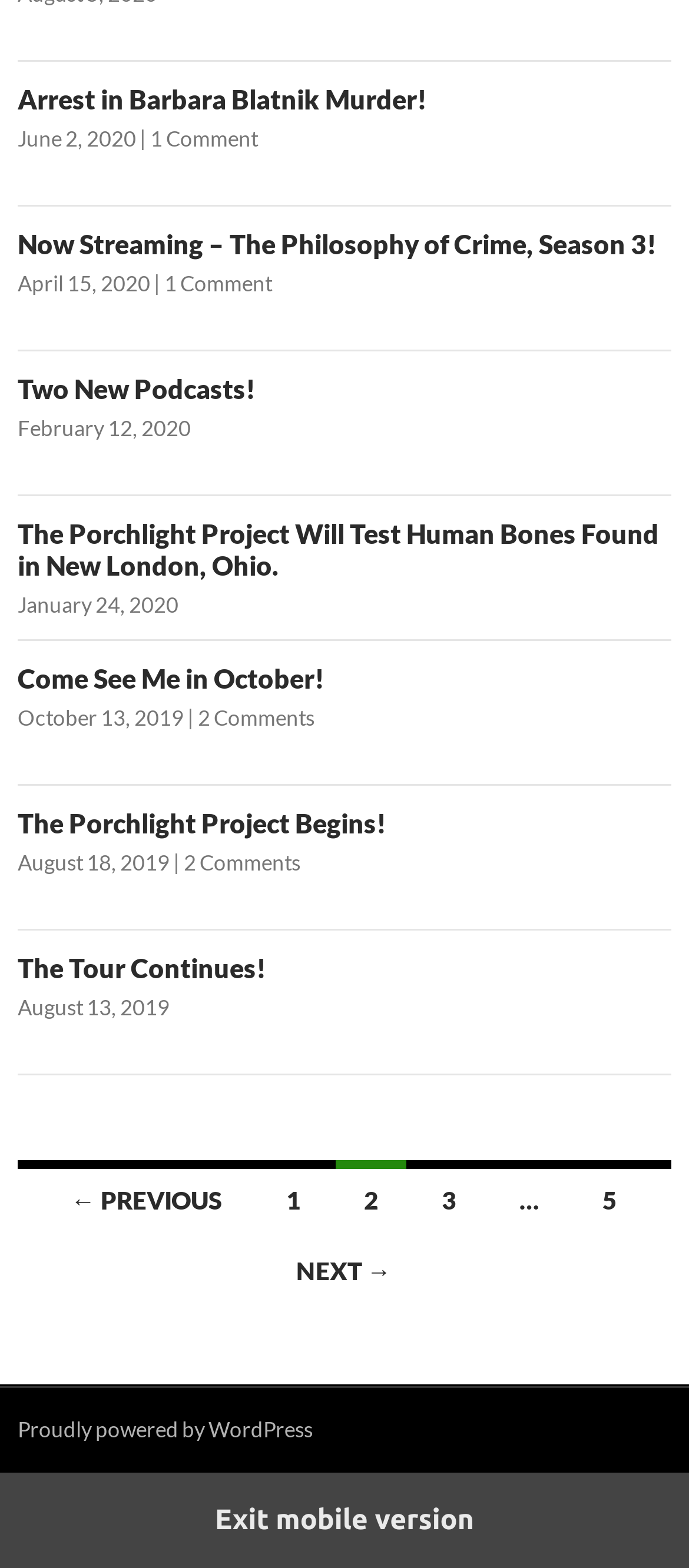For the following element description, predict the bounding box coordinates in the format (top-left x, top-left y, bottom-right x, bottom-right y). All values should be floating point numbers between 0 and 1. Description: Proudly powered by WordPress

[0.026, 0.903, 0.454, 0.92]